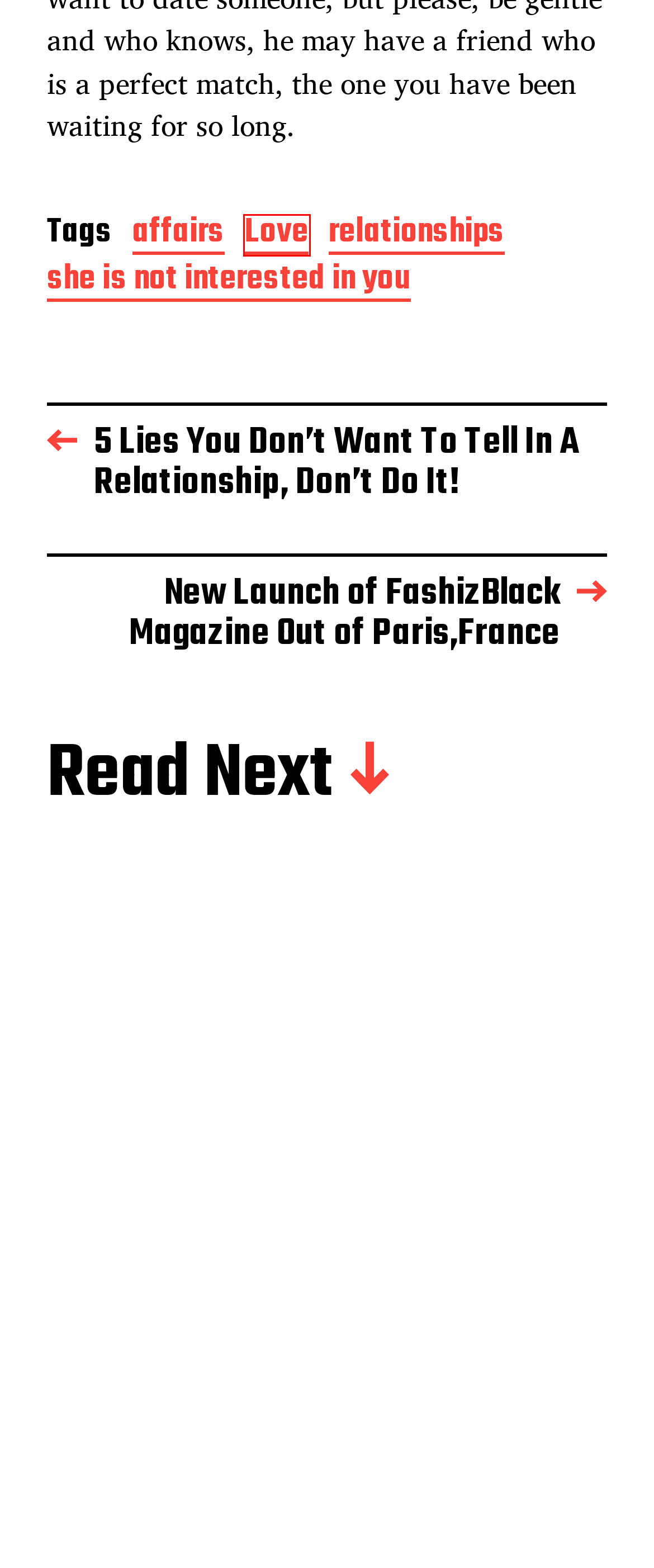Given a screenshot of a webpage with a red bounding box around a UI element, please identify the most appropriate webpage description that matches the new webpage after you click on the element. Here are the candidates:
A. she is not interested in you – Munson Steed
B. Peugeot Onyx Supercar Concept  – Munson Steed
C. Love – Munson Steed
D. relationships – Munson Steed
E. Hublot Singapore Pop-Up Store  – Munson Steed
F. affairs – Munson Steed
G. 5 Lies You Don’t Want To Tell In A Relationship, Don’t Do It! – Munson Steed
H. New Launch of FashizBlack Magazine Out of Paris,France – Munson Steed

C